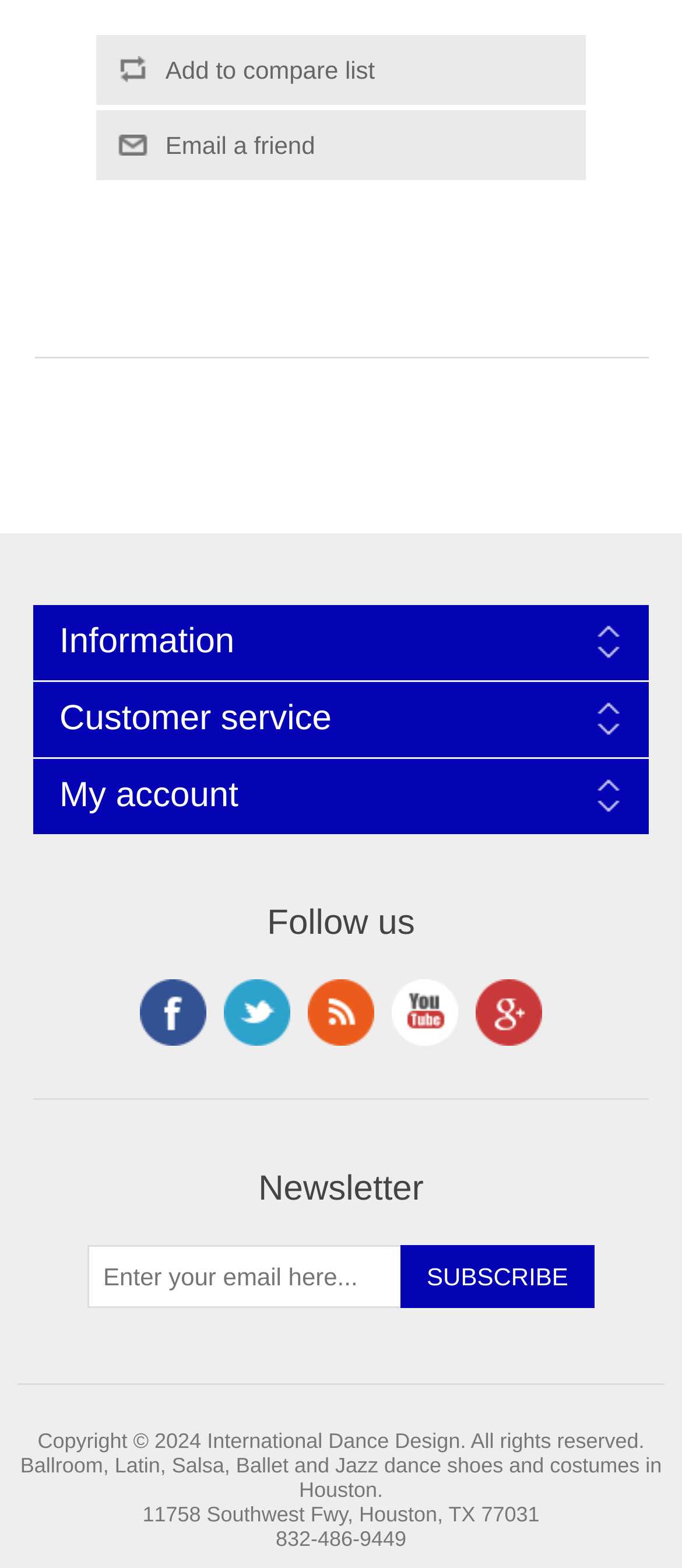Identify the bounding box coordinates of the region that needs to be clicked to carry out this instruction: "Subscribe to the newsletter". Provide these coordinates as four float numbers ranging from 0 to 1, i.e., [left, top, right, bottom].

[0.587, 0.794, 0.872, 0.834]